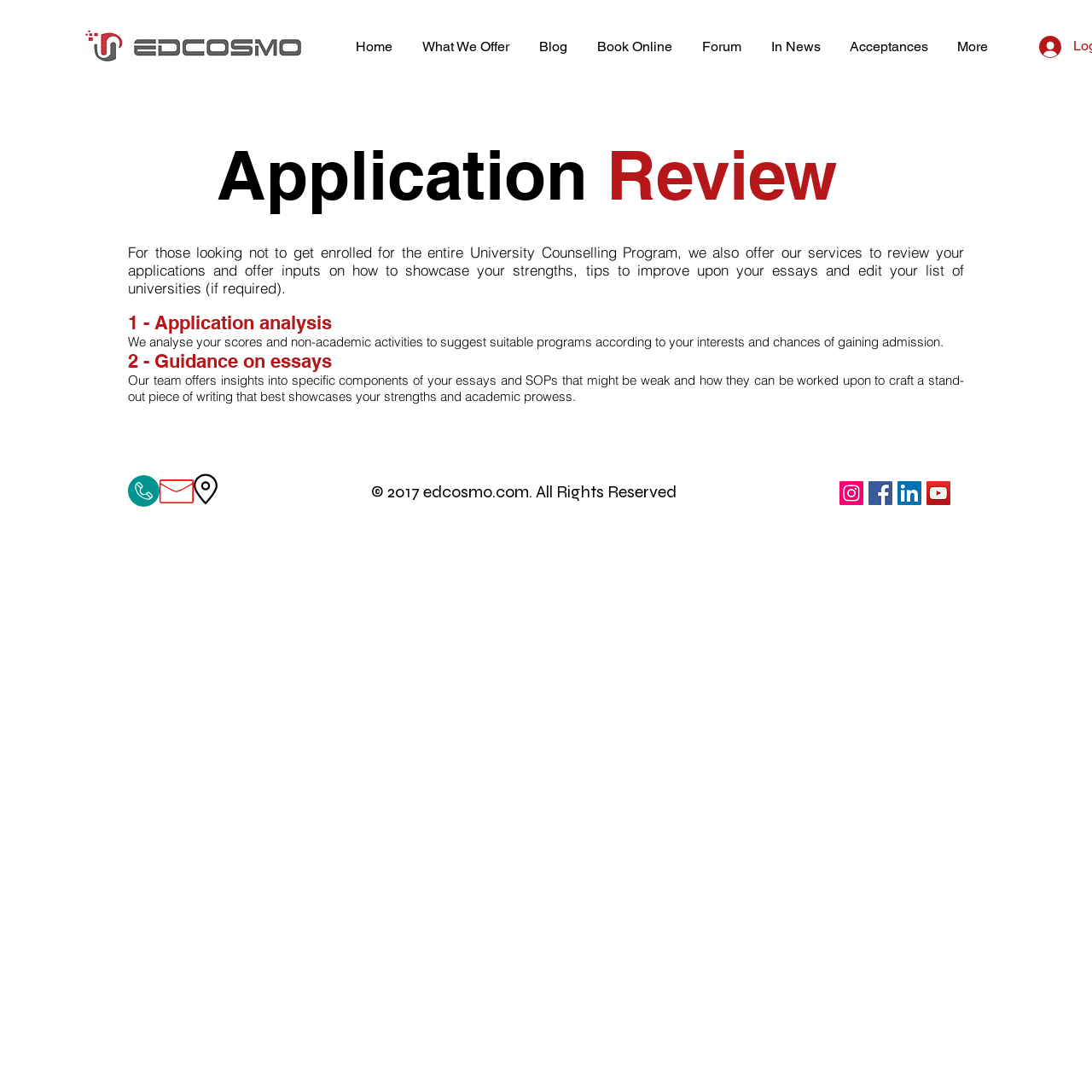Using the provided element description: "Author/Editor Login", identify the bounding box coordinates. The coordinates should be four floats between 0 and 1 in the order [left, top, right, bottom].

None